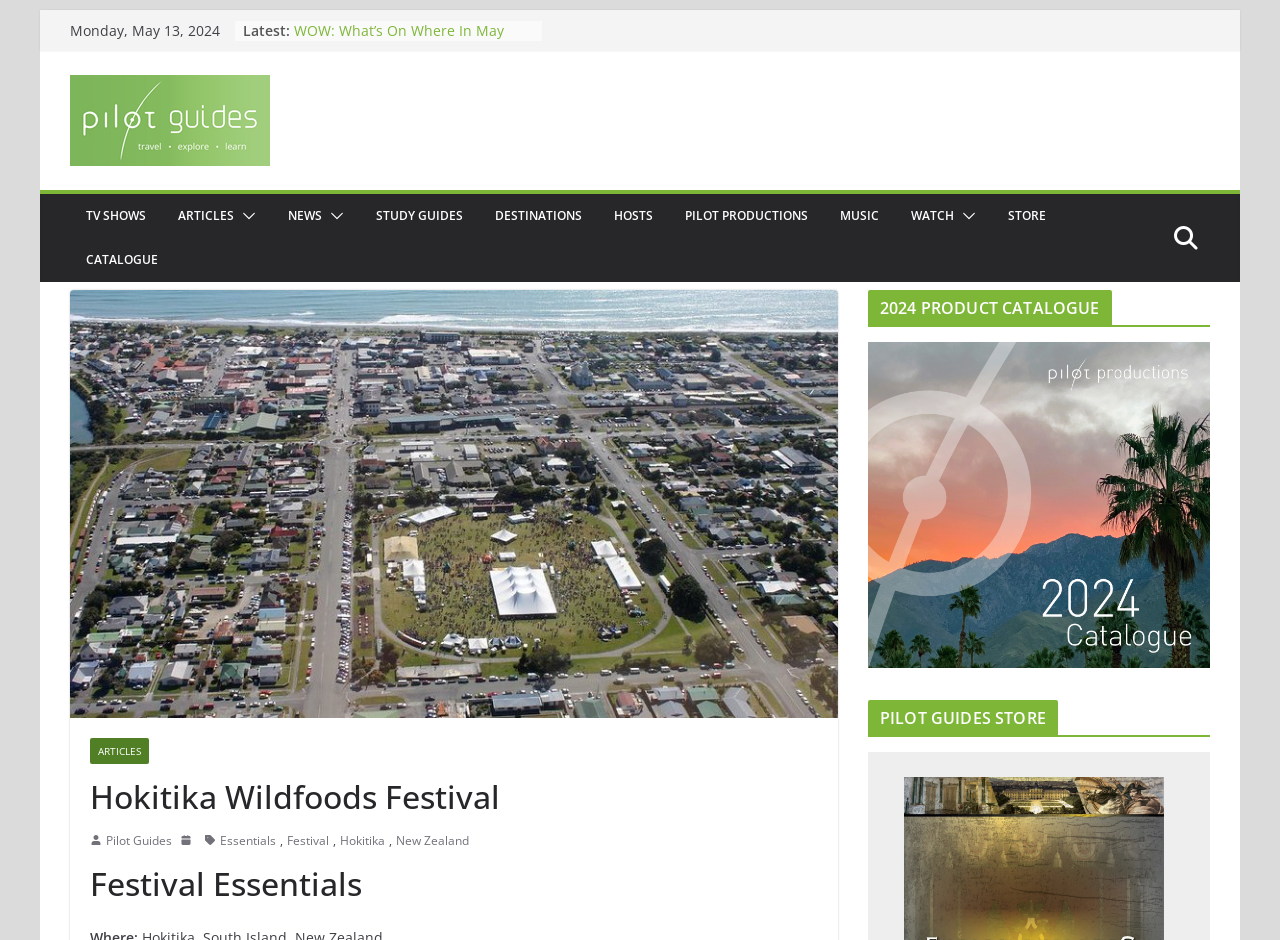How many images are there in the complementary section?
Based on the image, give a concise answer in the form of a single word or short phrase.

1